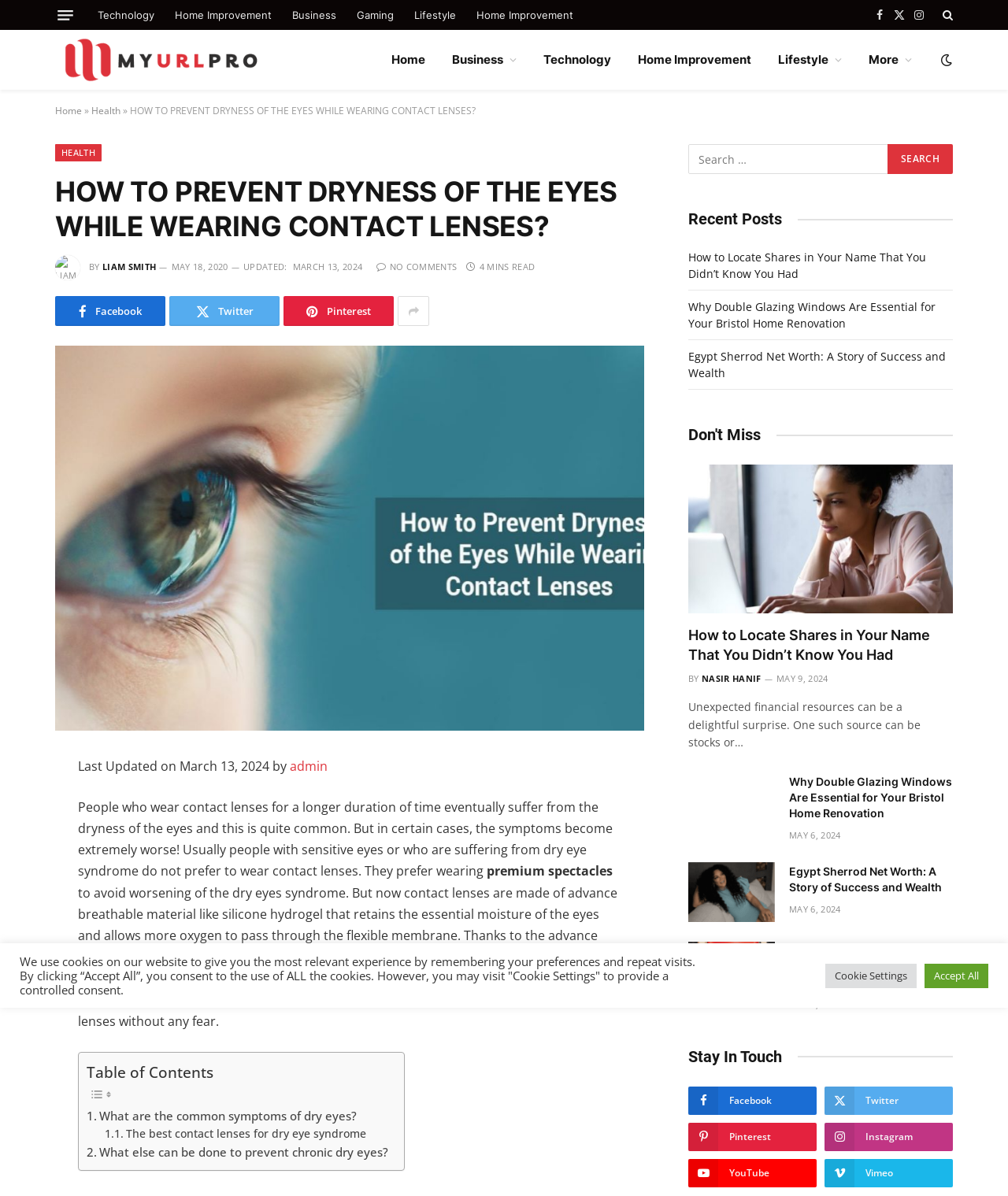Please identify the bounding box coordinates of the element I should click to complete this instruction: 'Click on the 'Technology' link'. The coordinates should be given as four float numbers between 0 and 1, like this: [left, top, right, bottom].

[0.087, 0.0, 0.163, 0.025]